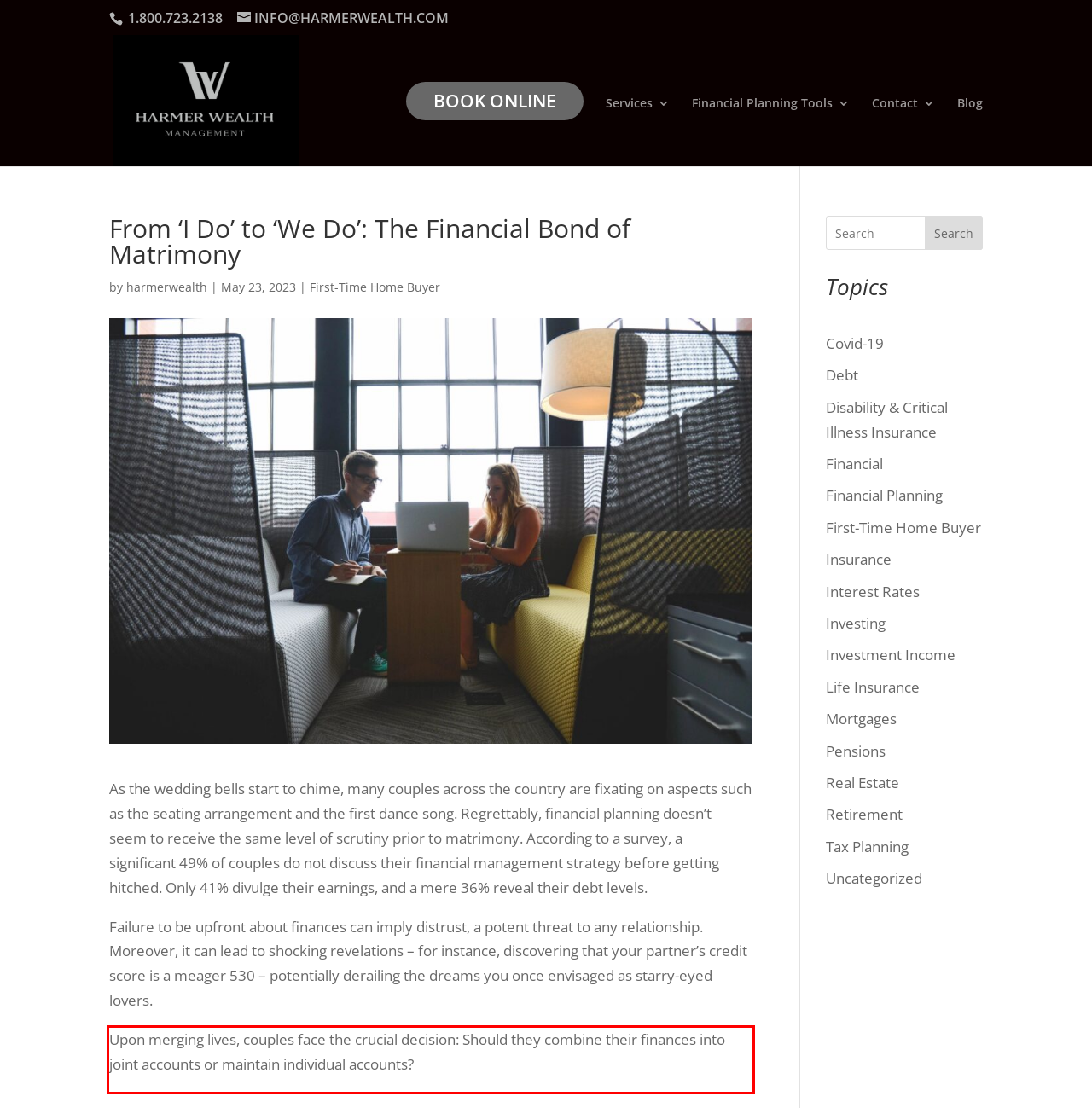There is a screenshot of a webpage with a red bounding box around a UI element. Please use OCR to extract the text within the red bounding box.

Upon merging lives, couples face the crucial decision: Should they combine their finances into joint accounts or maintain individual accounts?